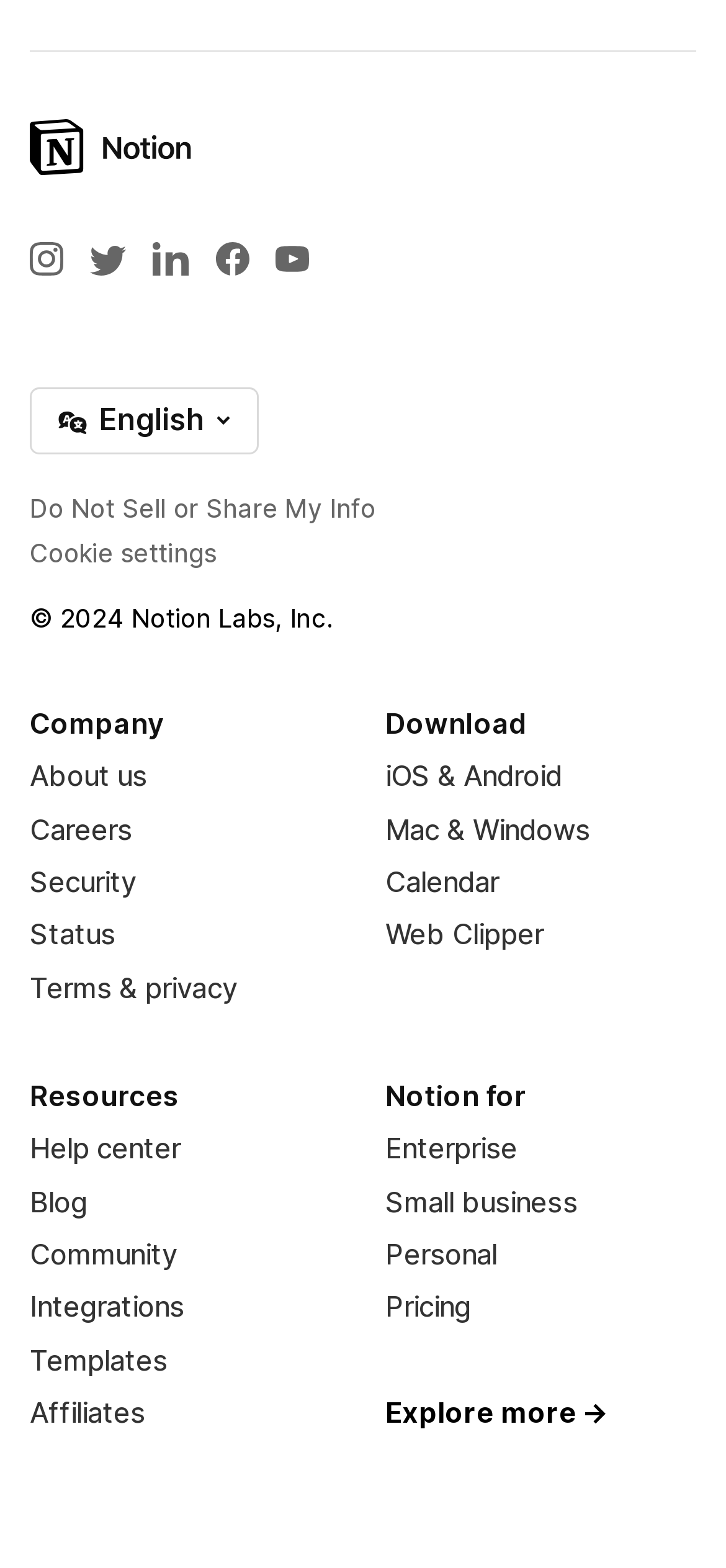Give a concise answer using one word or a phrase to the following question:
How many social media links are available?

5